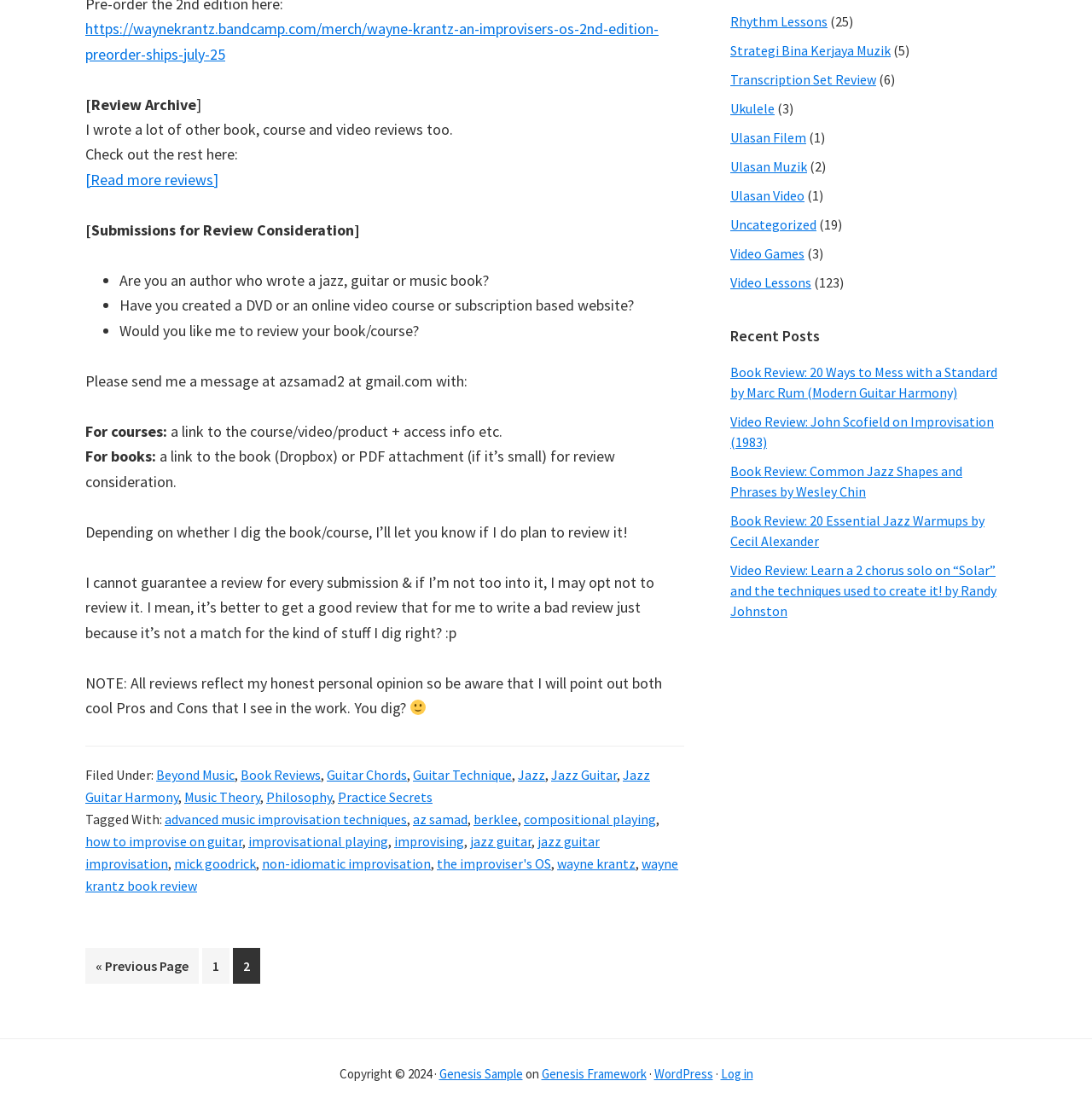What type of books does the author review? Analyze the screenshot and reply with just one word or a short phrase.

Jazz, guitar, or music books